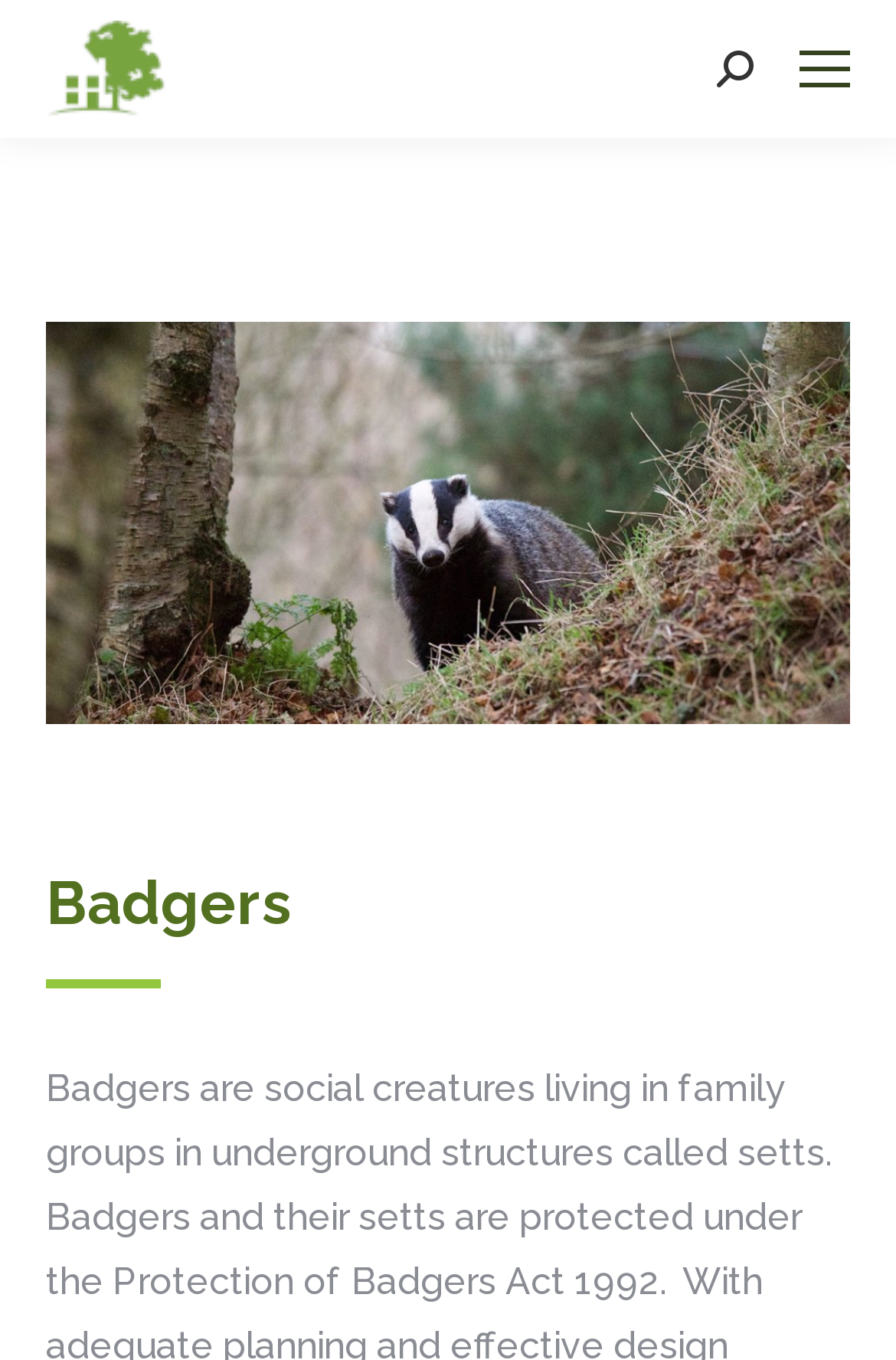Please determine the bounding box coordinates for the UI element described as: "parent_node: Search:".

[0.8, 0.037, 0.841, 0.064]